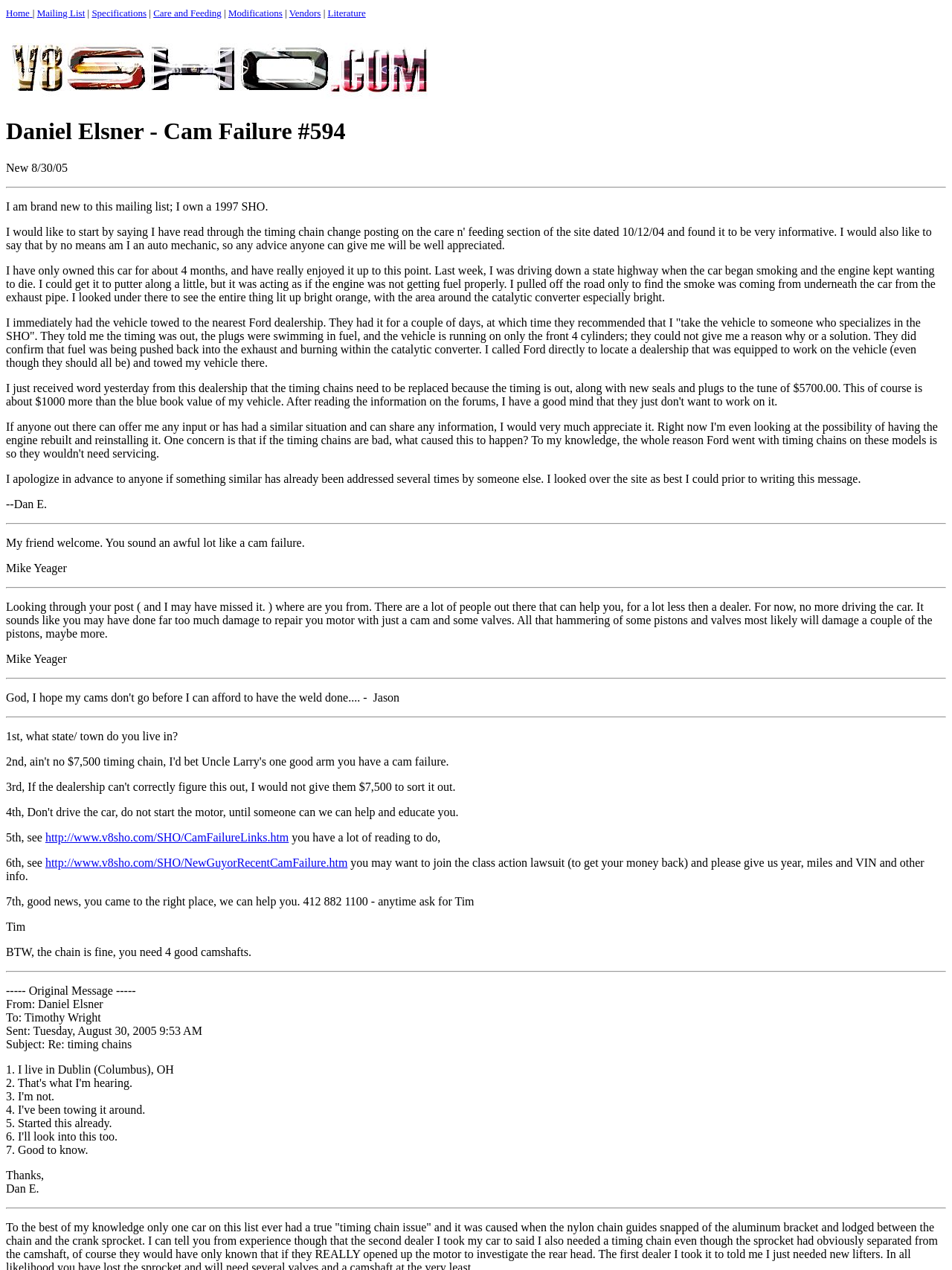Determine the bounding box coordinates of the element that should be clicked to execute the following command: "Click on the 'Home' link".

[0.006, 0.005, 0.034, 0.015]